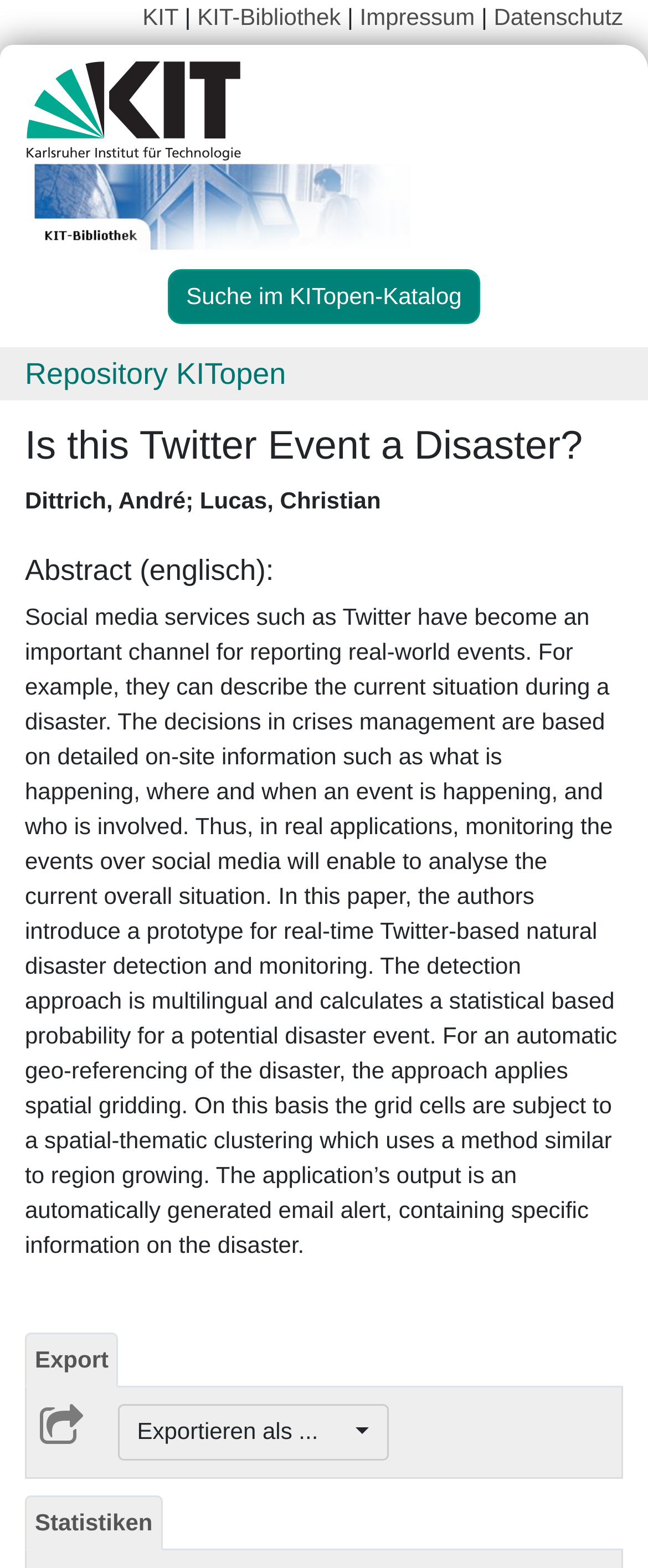Identify the bounding box coordinates for the element you need to click to achieve the following task: "Search in the KITopen-Katalog". The coordinates must be four float values ranging from 0 to 1, formatted as [left, top, right, bottom].

[0.258, 0.171, 0.742, 0.207]